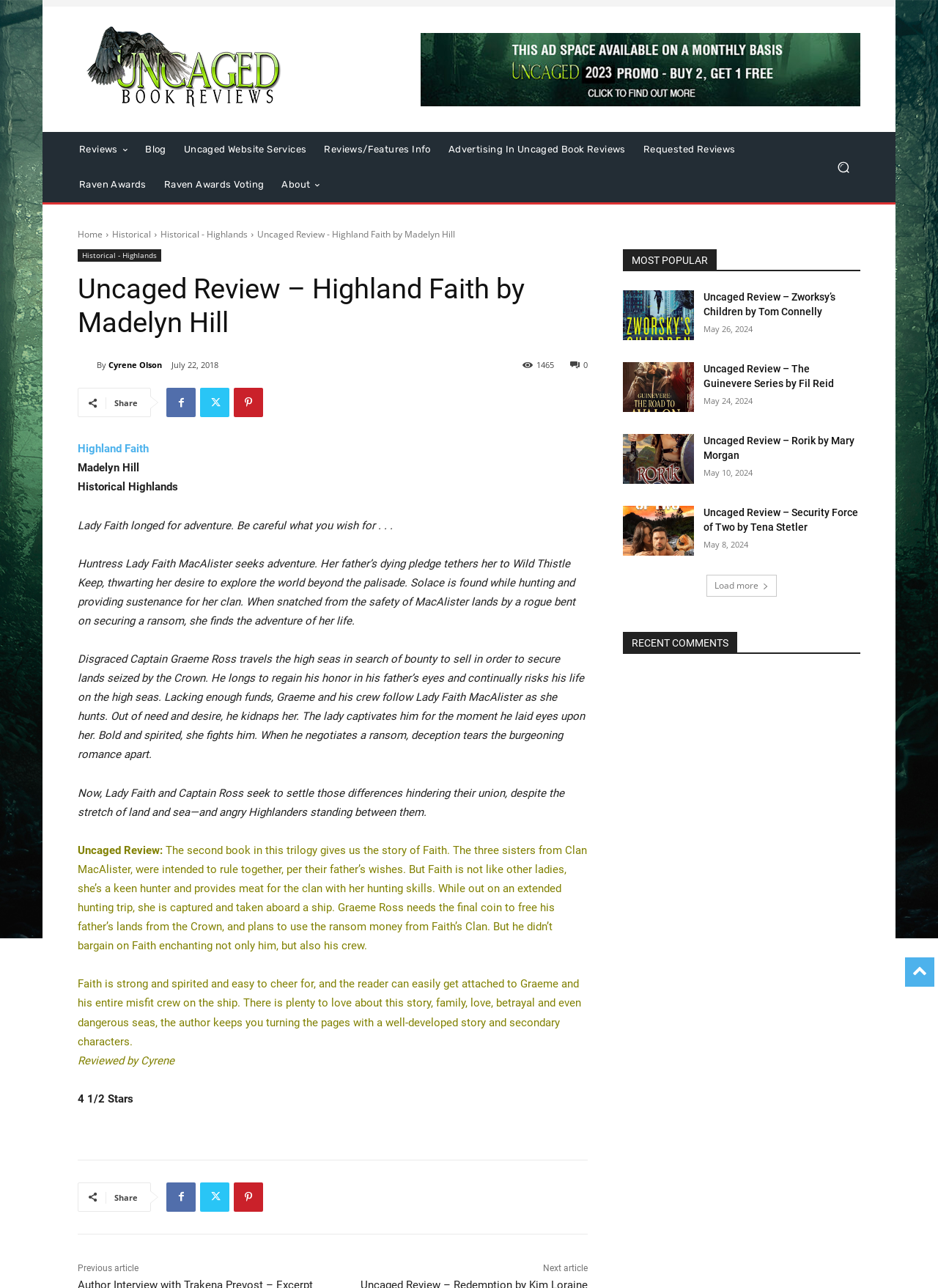Extract the main headline from the webpage and generate its text.

Uncaged Review – Highland Faith by Madelyn Hill